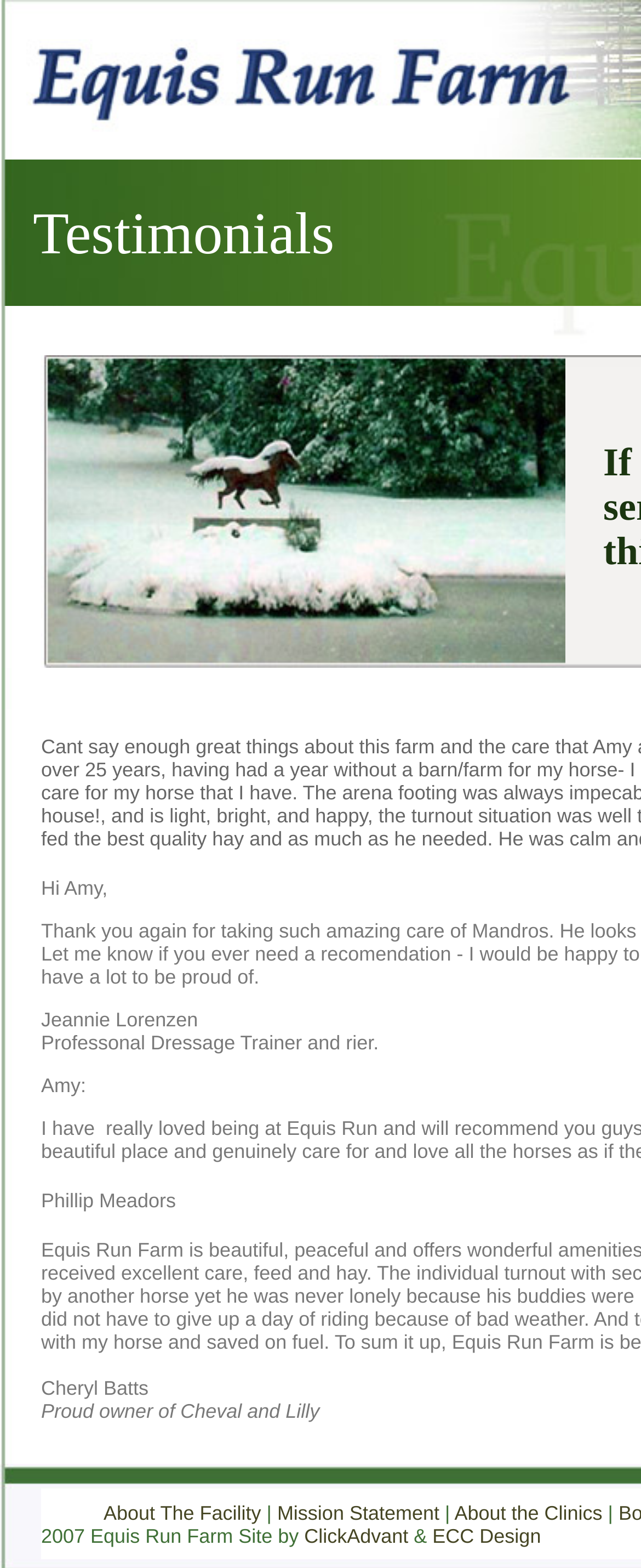How many links are in the bottom navigation bar?
Using the image, give a concise answer in the form of a single word or short phrase.

4